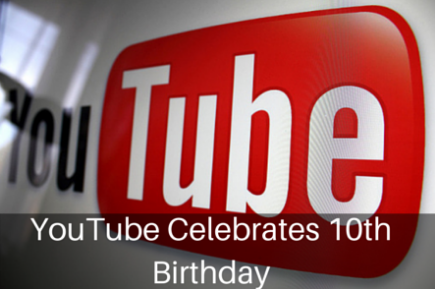Create a vivid and detailed description of the image.

The image features the iconic red and white YouTube logo, prominently displayed as part of the platform's celebration of its 10th birthday. Below the logo, the text reads "YouTube Celebrates 10th Birthday," emphasizing this significant milestone. Celebrating a decade of growth and transformation, YouTube has evolved from its humble beginnings at the San Diego Zoo in April 2005—where co-founder Jawed Karim uploaded the first video—into a global recreational and informational powerhouse, boasting over one billion users and generating substantial revenue. This image represents not only a brand but a cultural phenomenon that has redefined internet video sharing over the past ten years.